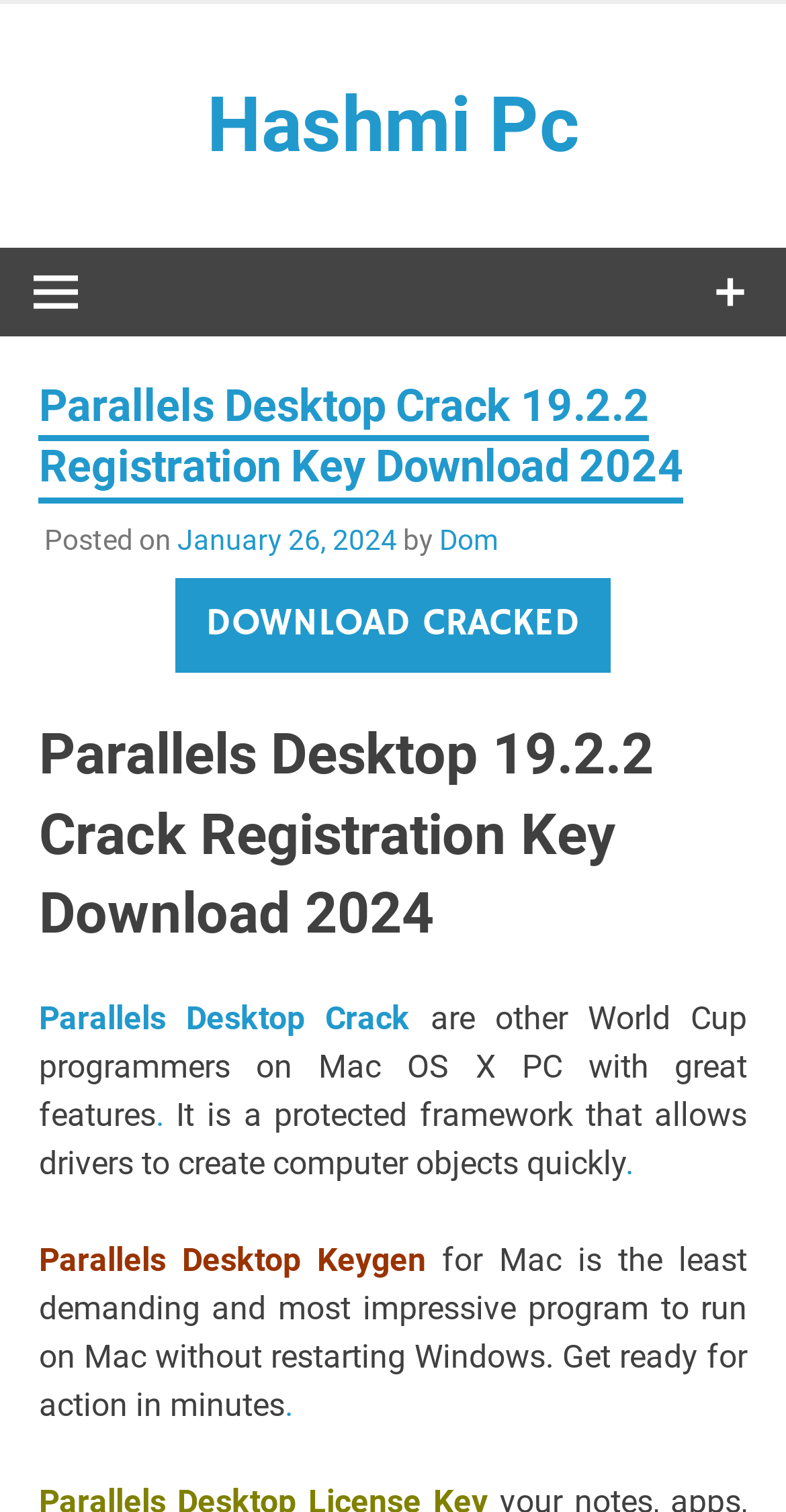Bounding box coordinates must be specified in the format (top-left x, top-left y, bottom-right x, bottom-right y). All values should be floating point numbers between 0 and 1. What are the bounding box coordinates of the UI element described as: download Cracked

[0.223, 0.4, 0.777, 0.426]